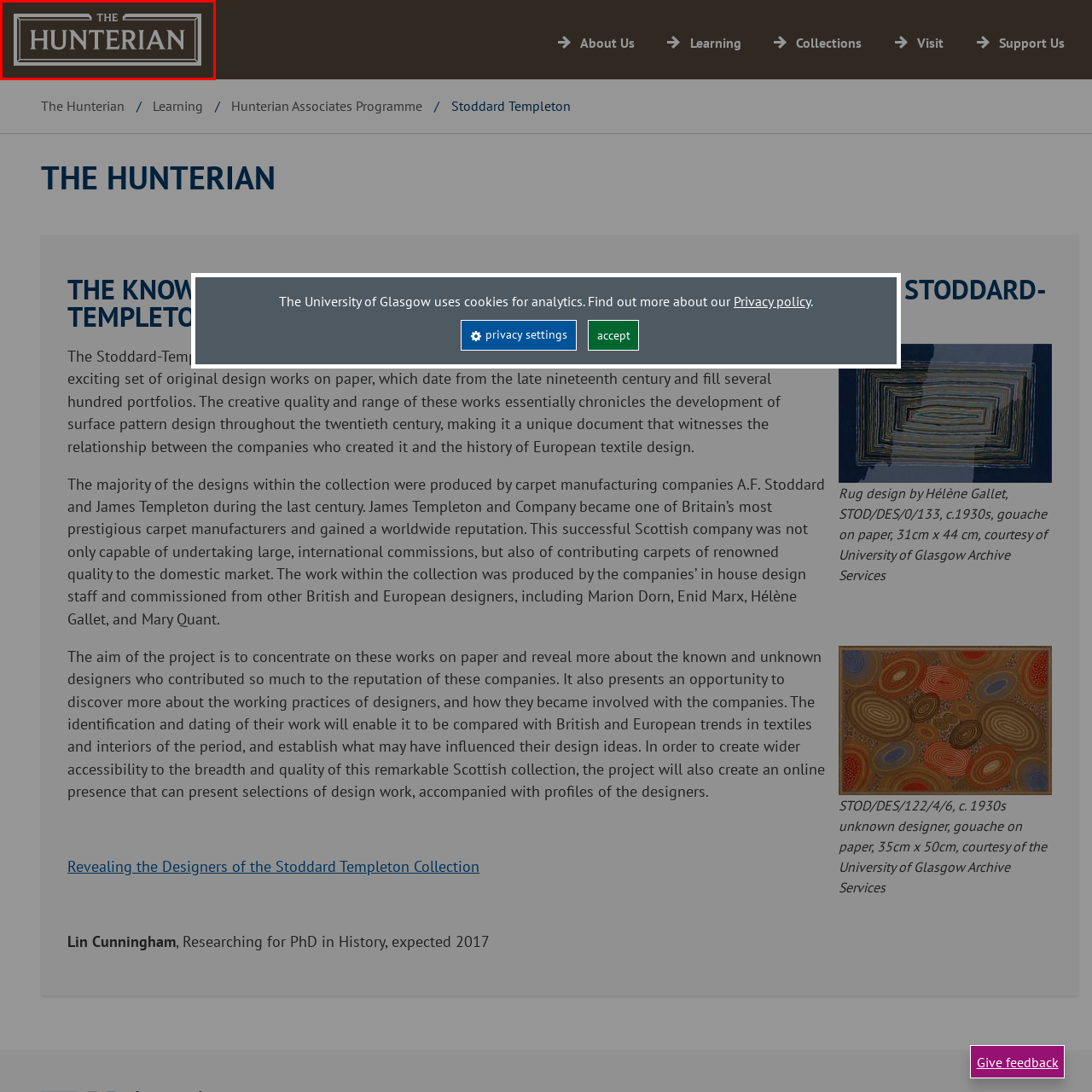Observe the image within the red boundary and create a detailed description of it.

The image showcases the logo of "The Hunterian," a prominent institution affiliated with the University of Glasgow. The logo features a sophisticated and elegant font, emphasizing the name "THE HUNTERIAN" within a rectangular design. This branding reflects the museum's rich heritage and commitment to showcasing art and historical collections. The minimalist color scheme aligns with contemporary design aesthetics, making it instantly recognizable and conveying a sense of prestige and academic excellence associated with the university's cultural offerings.